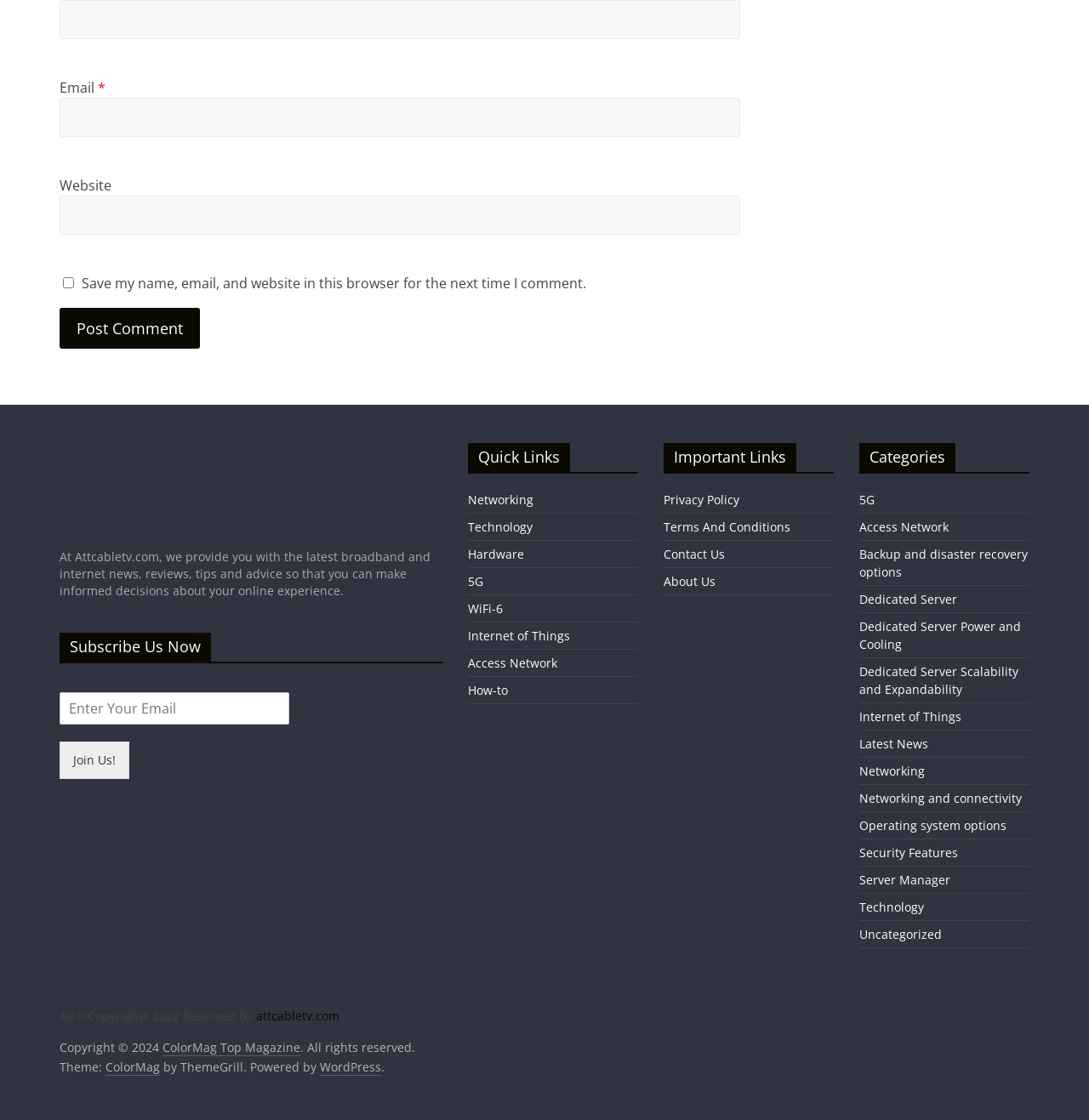Find the bounding box coordinates for the area that must be clicked to perform this action: "Enter email address".

[0.055, 0.087, 0.68, 0.122]